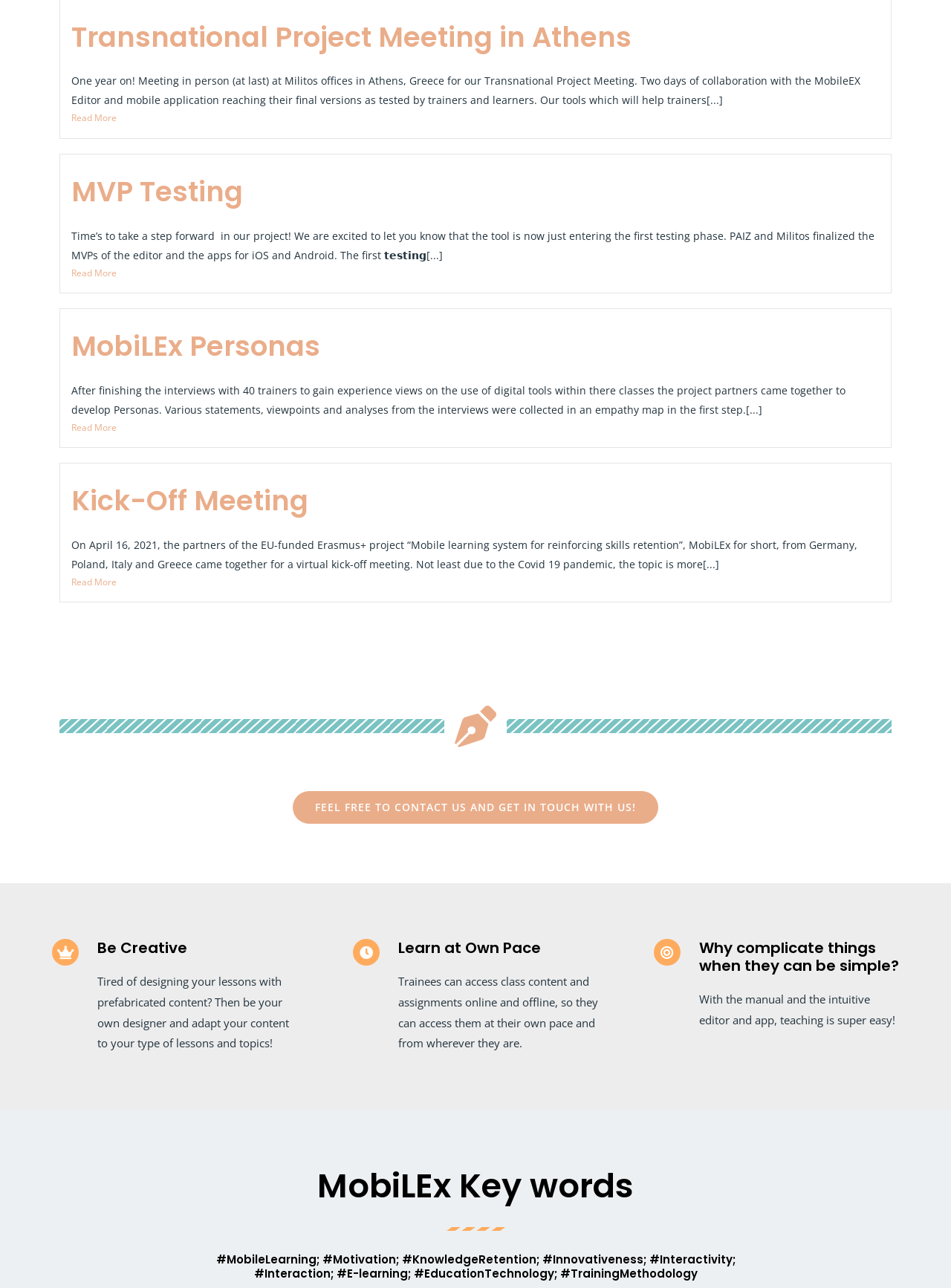What is the theme of the buttons on the webpage?
Ensure your answer is thorough and detailed.

The webpage has a button with the text 'FEEL FREE TO CONTACT US AND GET IN TOUCH WITH US!'. This suggests that the button is intended to encourage users to contact the project team or organization.